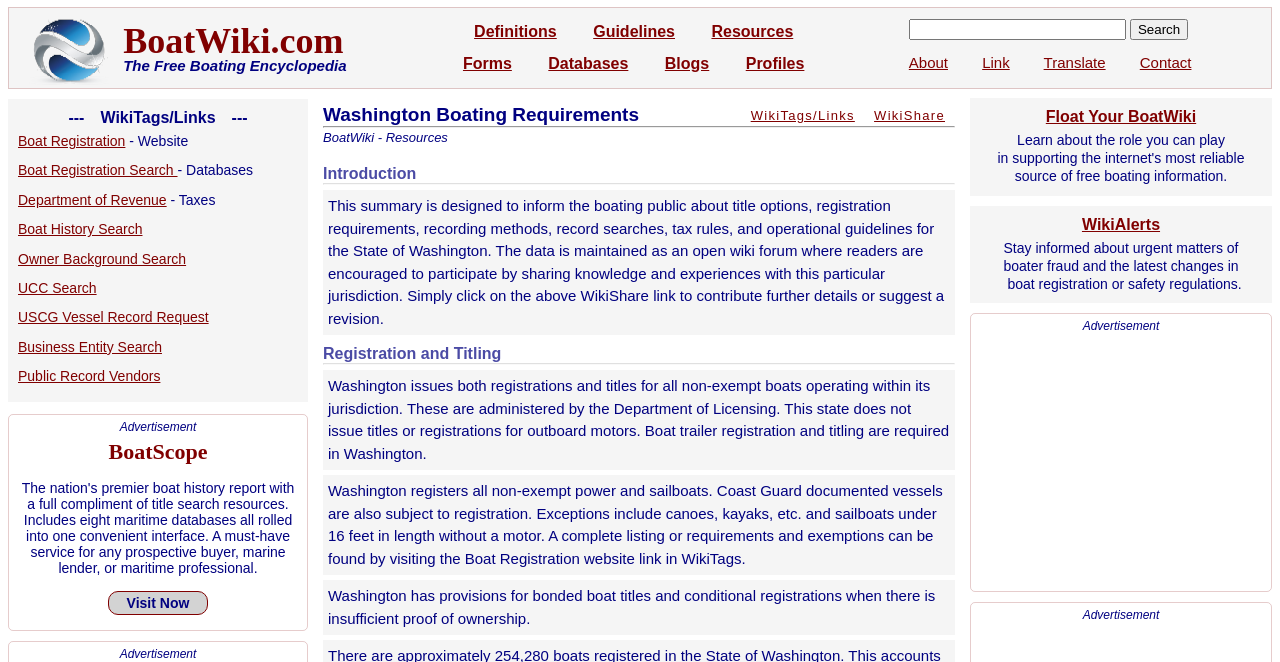Please locate the bounding box coordinates of the element that should be clicked to complete the given instruction: "Read about Washington boating requirements".

[0.252, 0.157, 0.499, 0.189]